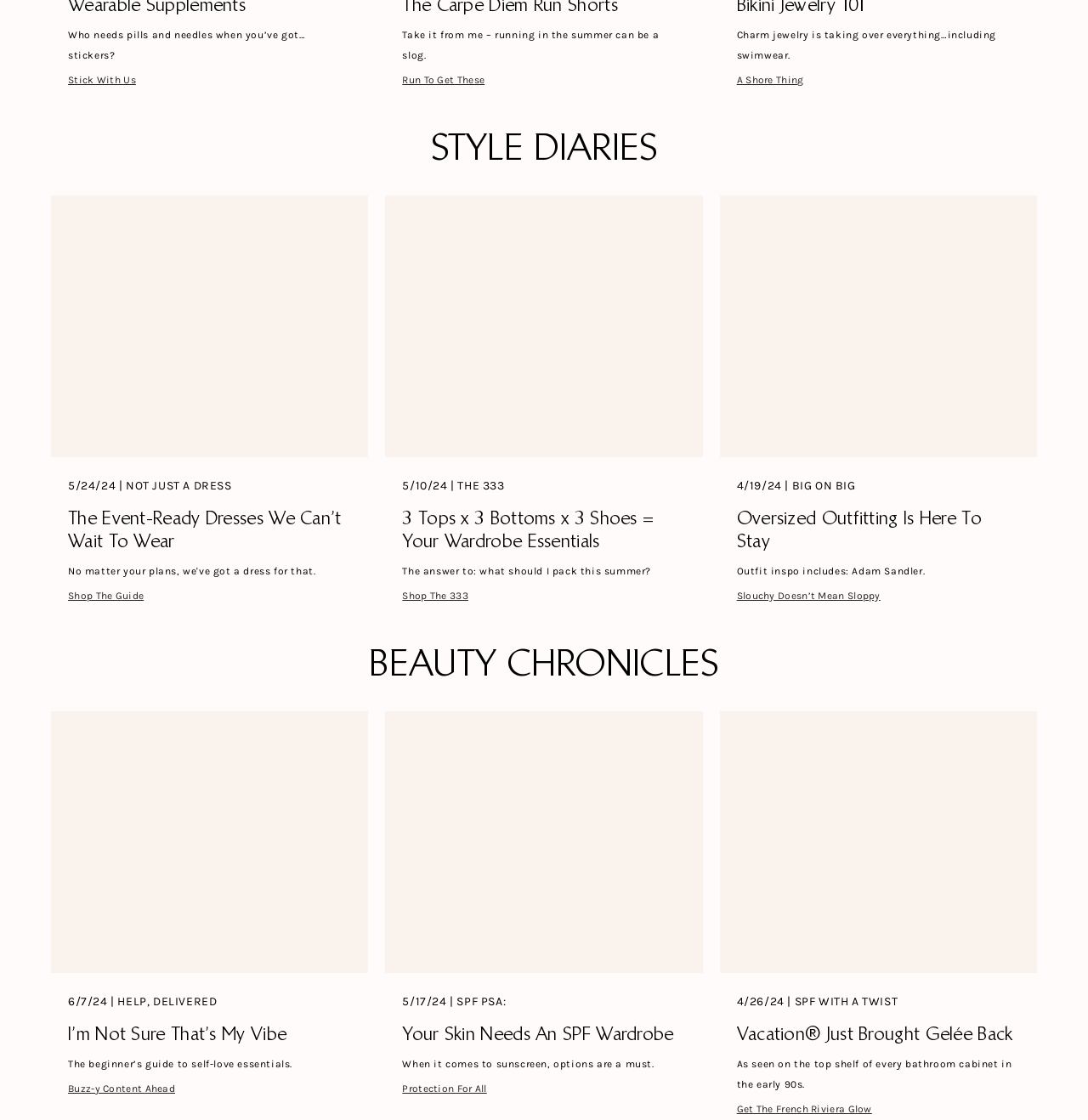What is the topic of the article 'I’m Not Sure That’s My Vibe'?
Based on the image, provide a one-word or brief-phrase response.

Self-love